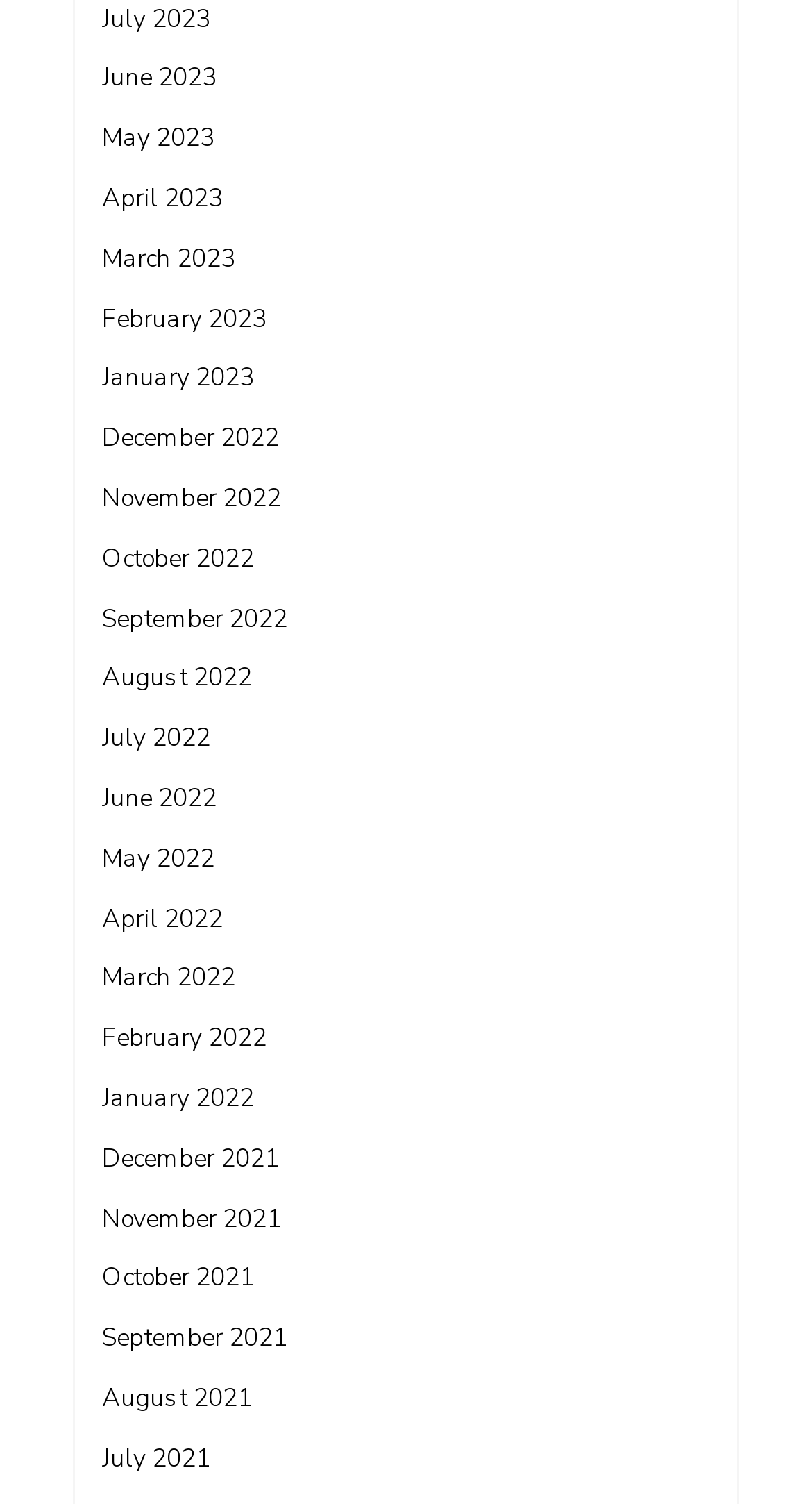Locate the coordinates of the bounding box for the clickable region that fulfills this instruction: "go to June 2022".

[0.126, 0.519, 0.267, 0.541]